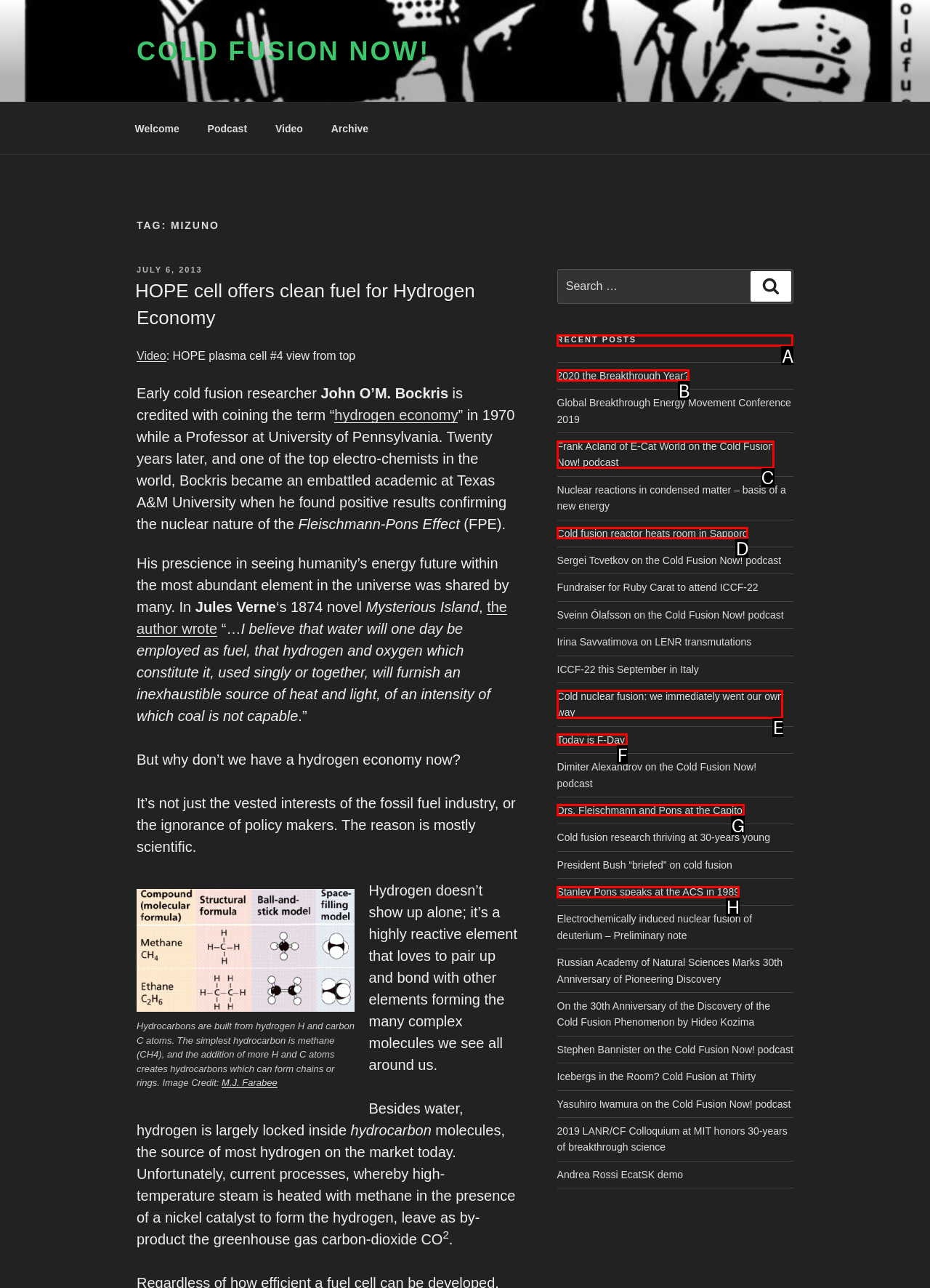Which option should be clicked to execute the following task: Check the recent posts? Respond with the letter of the selected option.

A